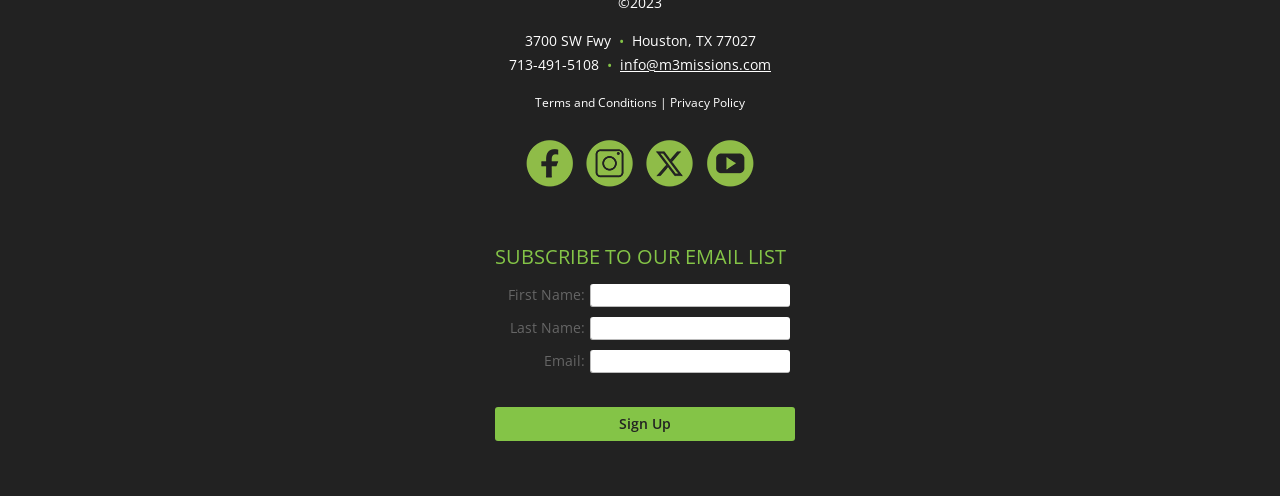Reply to the question with a single word or phrase:
How many social media platforms are listed?

4